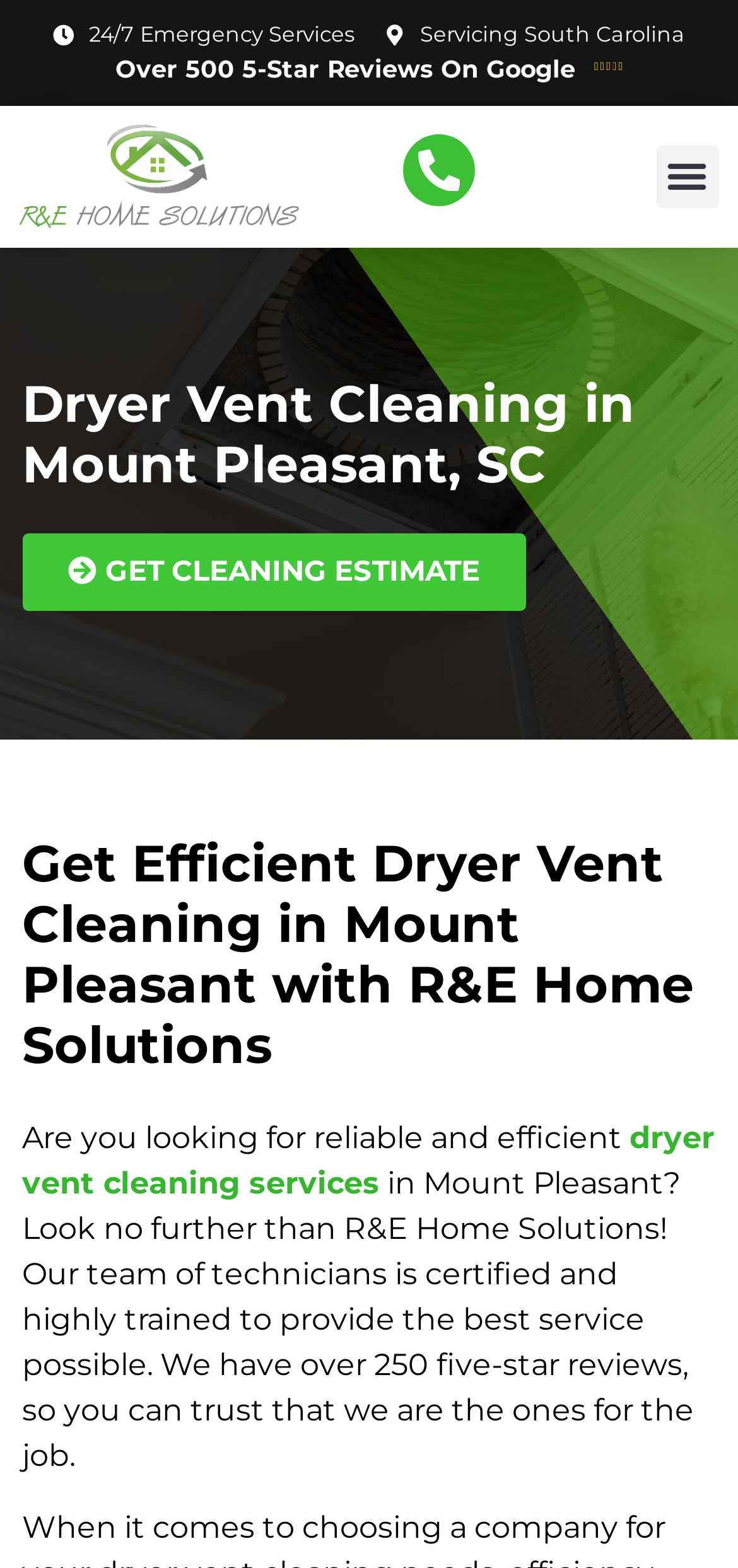What is the phone number to call for emergency services?
Refer to the image and provide a one-word or short phrase answer.

(843) 412-8569